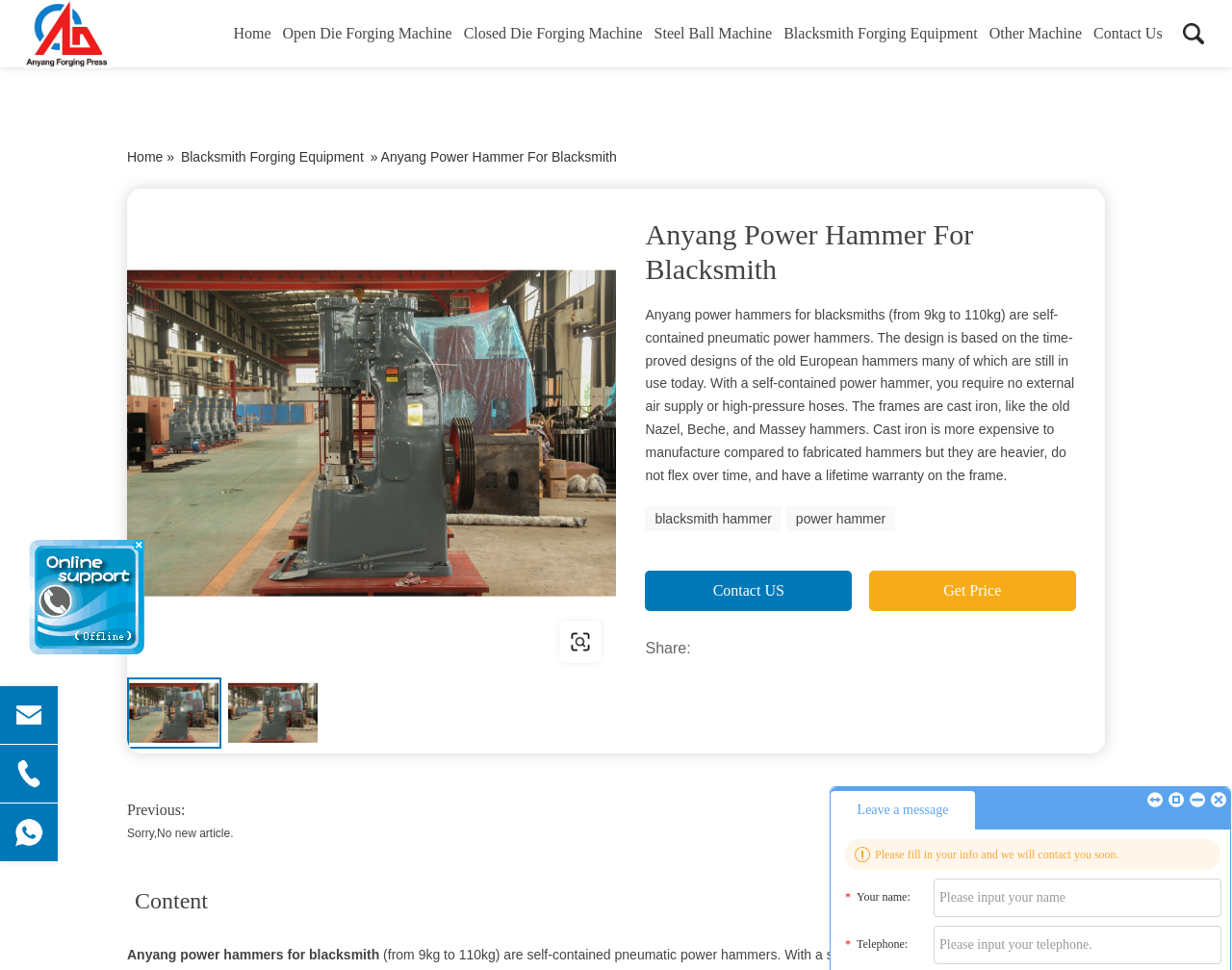Locate the bounding box coordinates of the clickable part needed for the task: "Contact the company".

[0.883, 0.0, 0.948, 0.069]